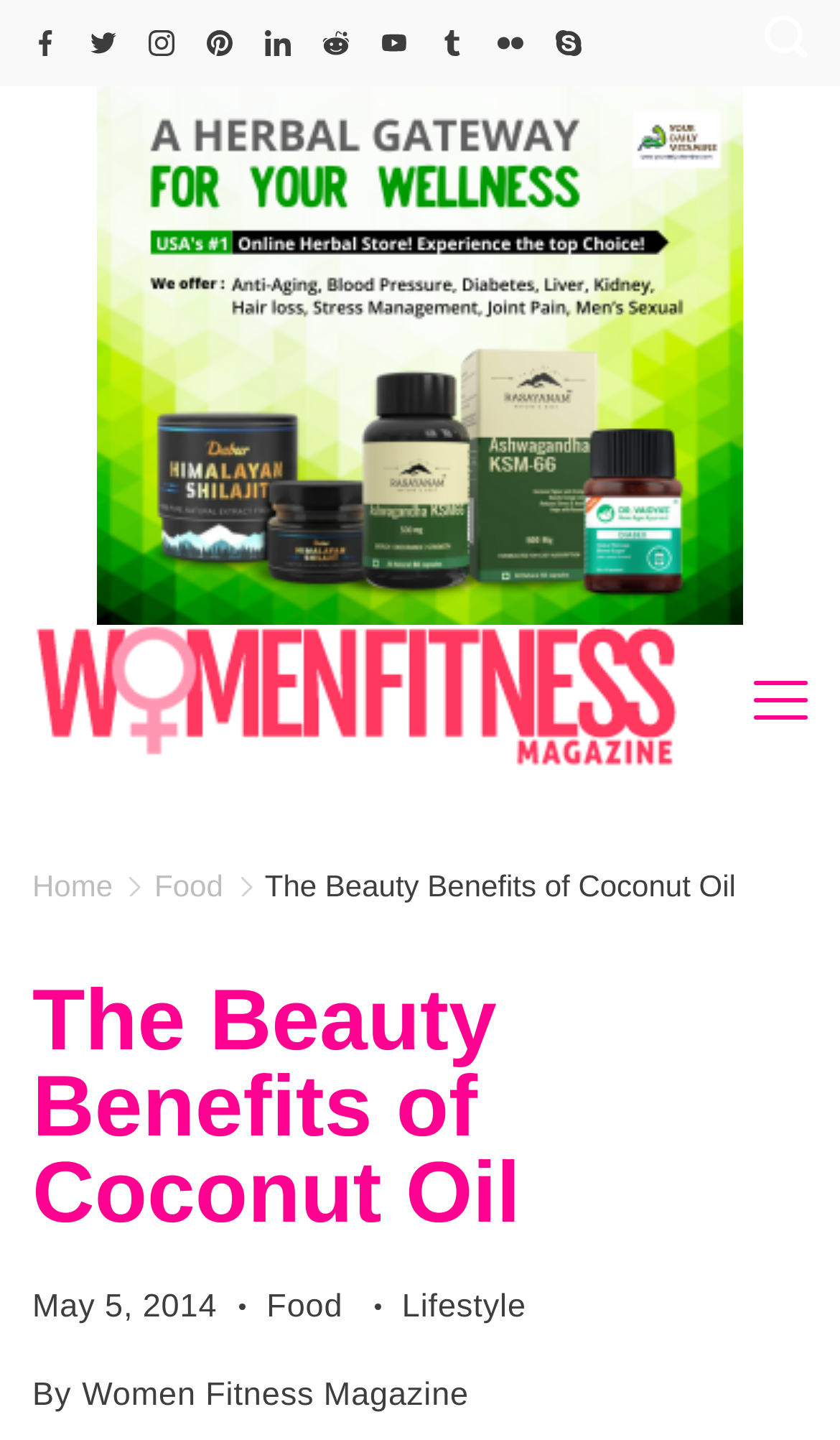Identify the bounding box coordinates for the UI element described as follows: Home. Use the format (top-left x, top-left y, bottom-right x, bottom-right y) and ensure all values are floating point numbers between 0 and 1.

[0.038, 0.603, 0.134, 0.627]